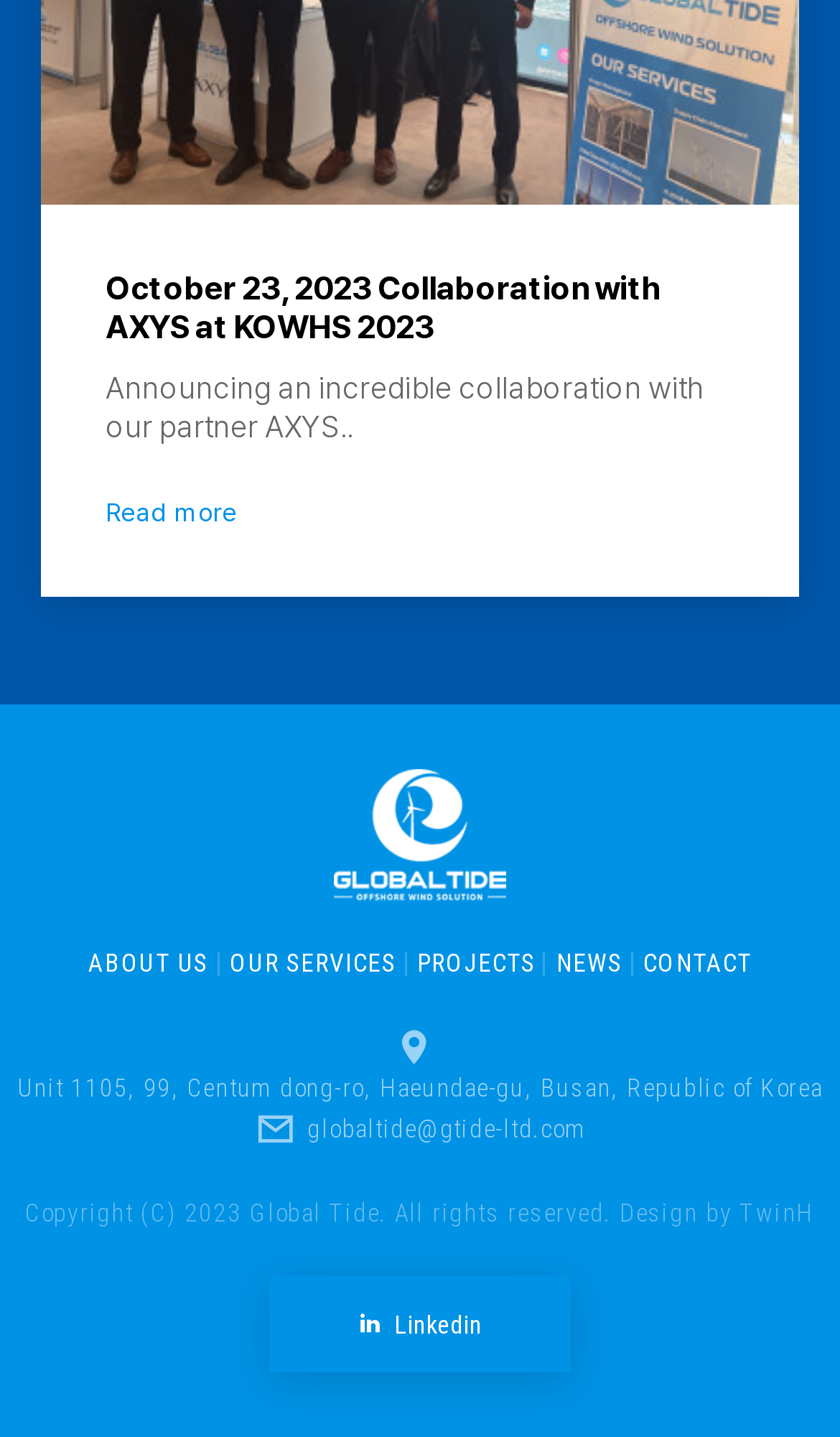Please determine the bounding box coordinates of the element to click on in order to accomplish the following task: "visit the about us page". Ensure the coordinates are four float numbers ranging from 0 to 1, i.e., [left, top, right, bottom].

[0.105, 0.66, 0.248, 0.681]